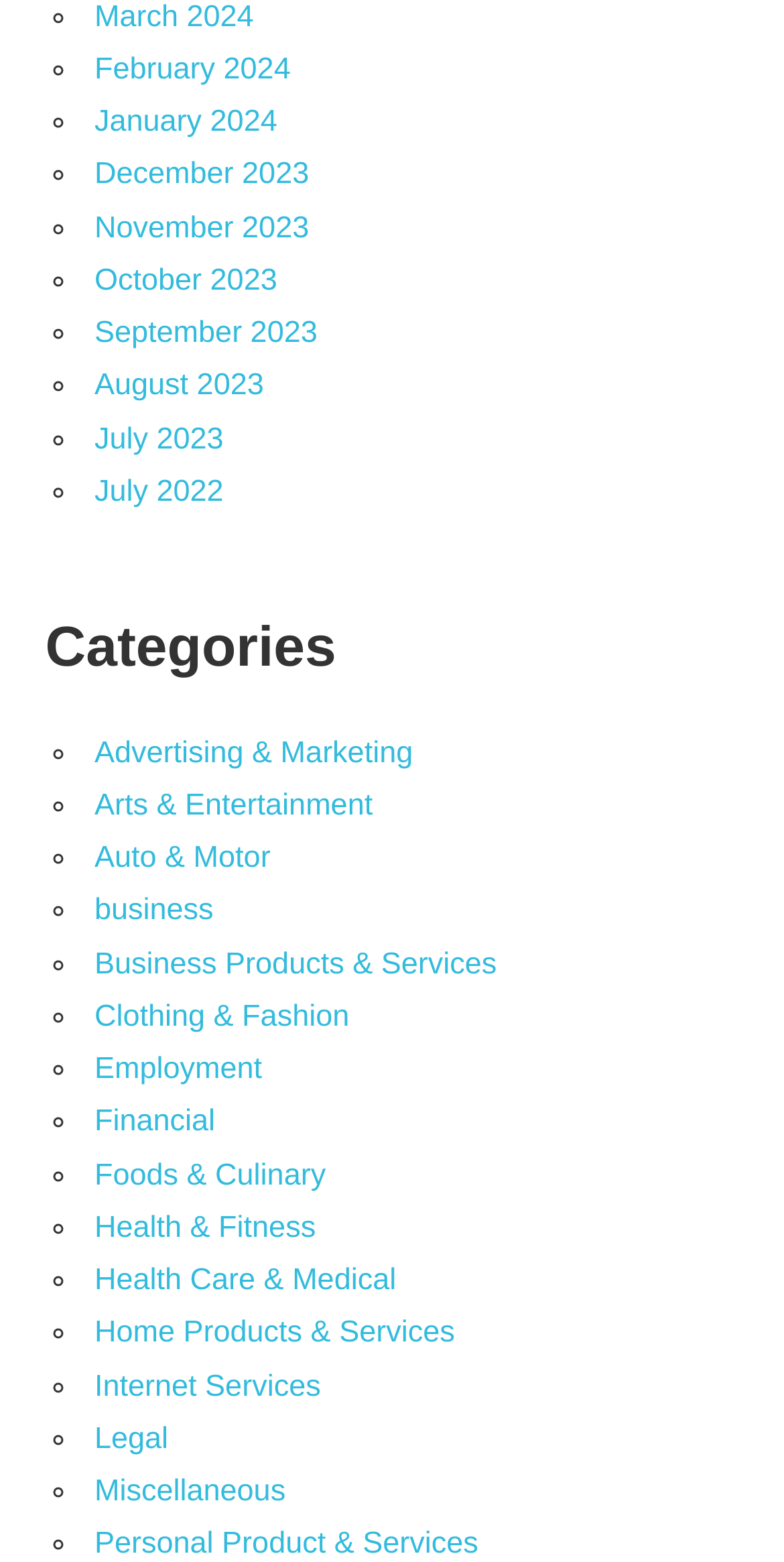Determine the bounding box coordinates of the region I should click to achieve the following instruction: "View the portrait". Ensure the bounding box coordinates are four float numbers between 0 and 1, i.e., [left, top, right, bottom].

None